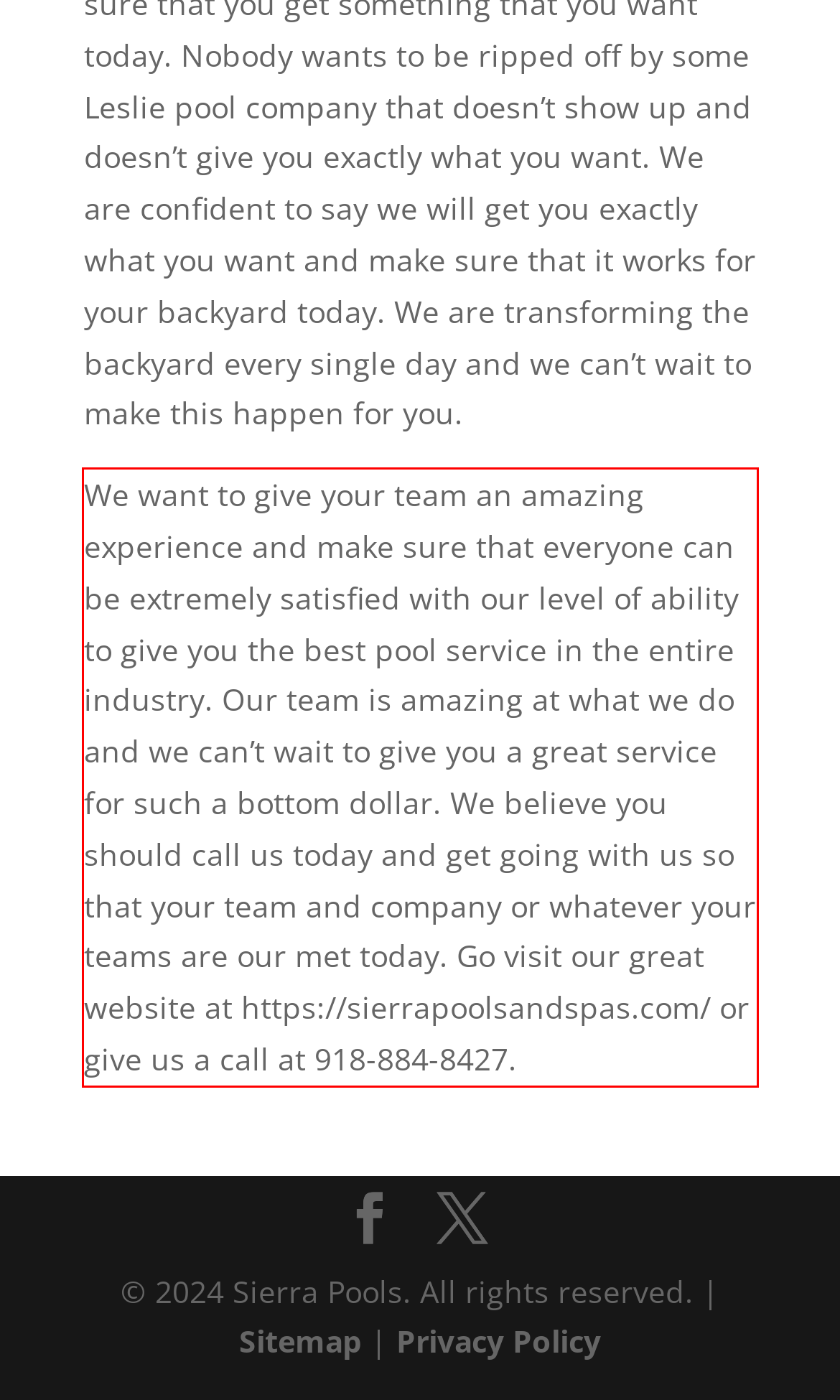There is a screenshot of a webpage with a red bounding box around a UI element. Please use OCR to extract the text within the red bounding box.

We want to give your team an amazing experience and make sure that everyone can be extremely satisfied with our level of ability to give you the best pool service in the entire industry. Our team is amazing at what we do and we can’t wait to give you a great service for such a bottom dollar. We believe you should call us today and get going with us so that your team and company or whatever your teams are our met today. Go visit our great website at https://sierrapoolsandspas.com/ or give us a call at 918-884-8427.